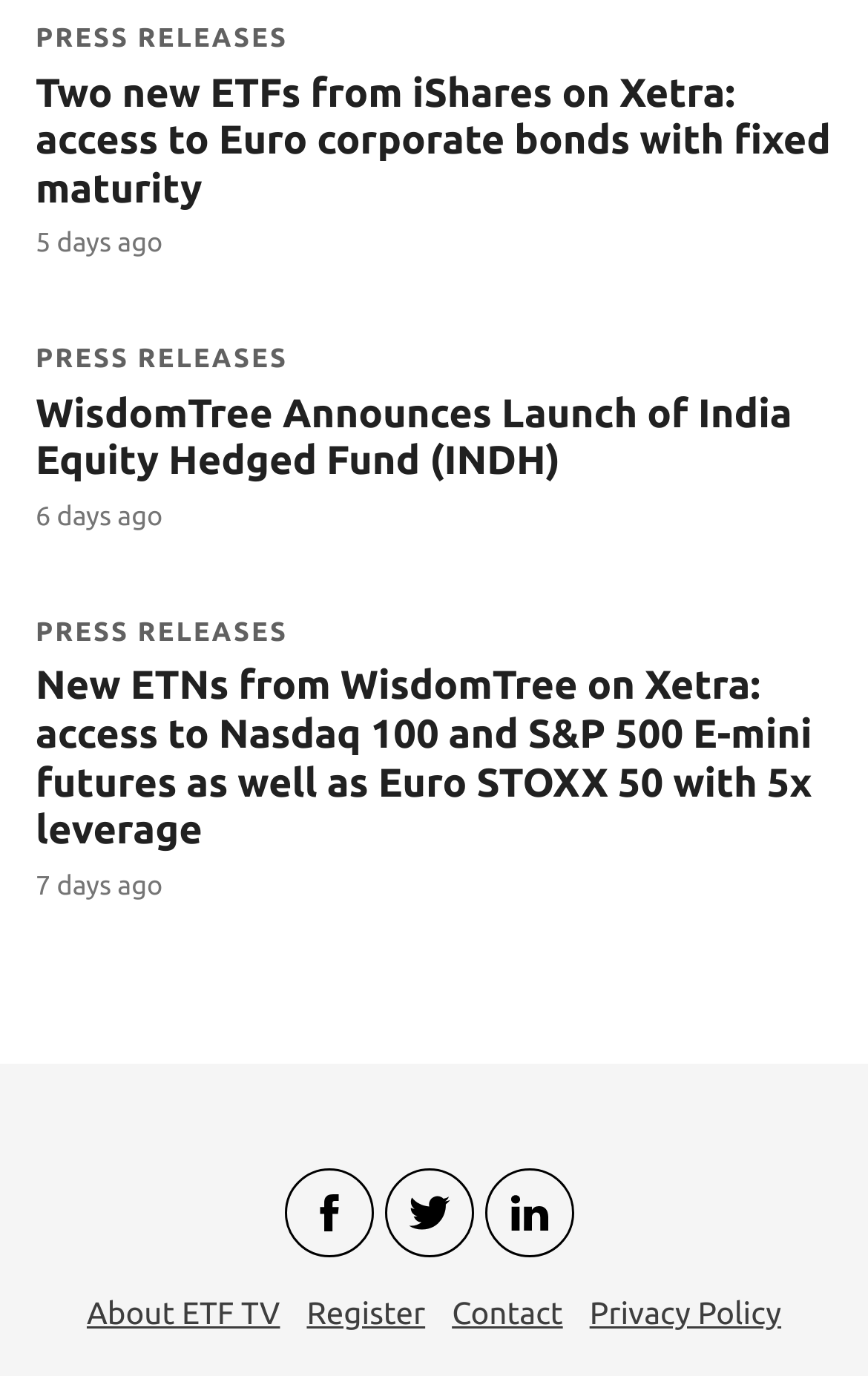From the details in the image, provide a thorough response to the question: How many navigation links are there at the bottom?

I counted the number of links at the bottom of the page, which are 'About ETF TV', 'Register', 'Contact', and 'Privacy Policy', totaling 4 navigation links.